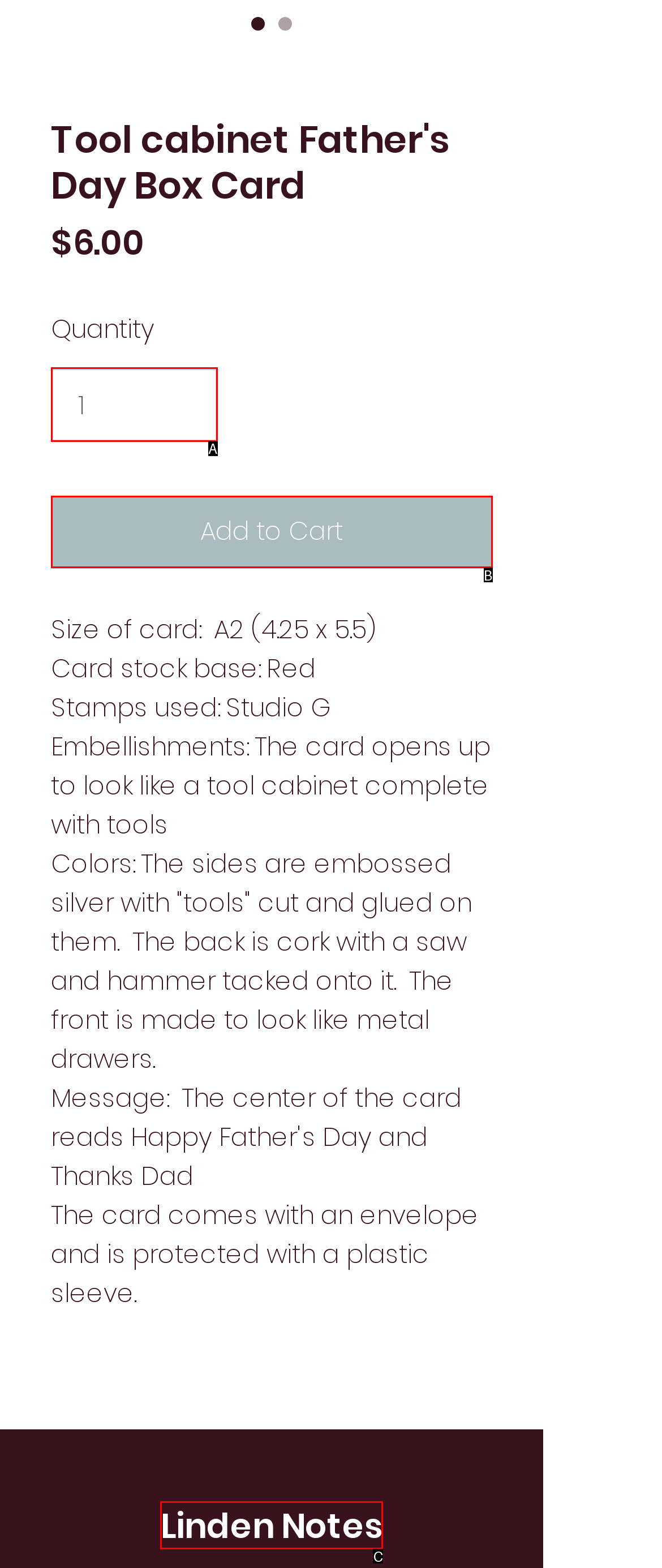Based on the element description: Linden Notes, choose the HTML element that matches best. Provide the letter of your selected option.

C